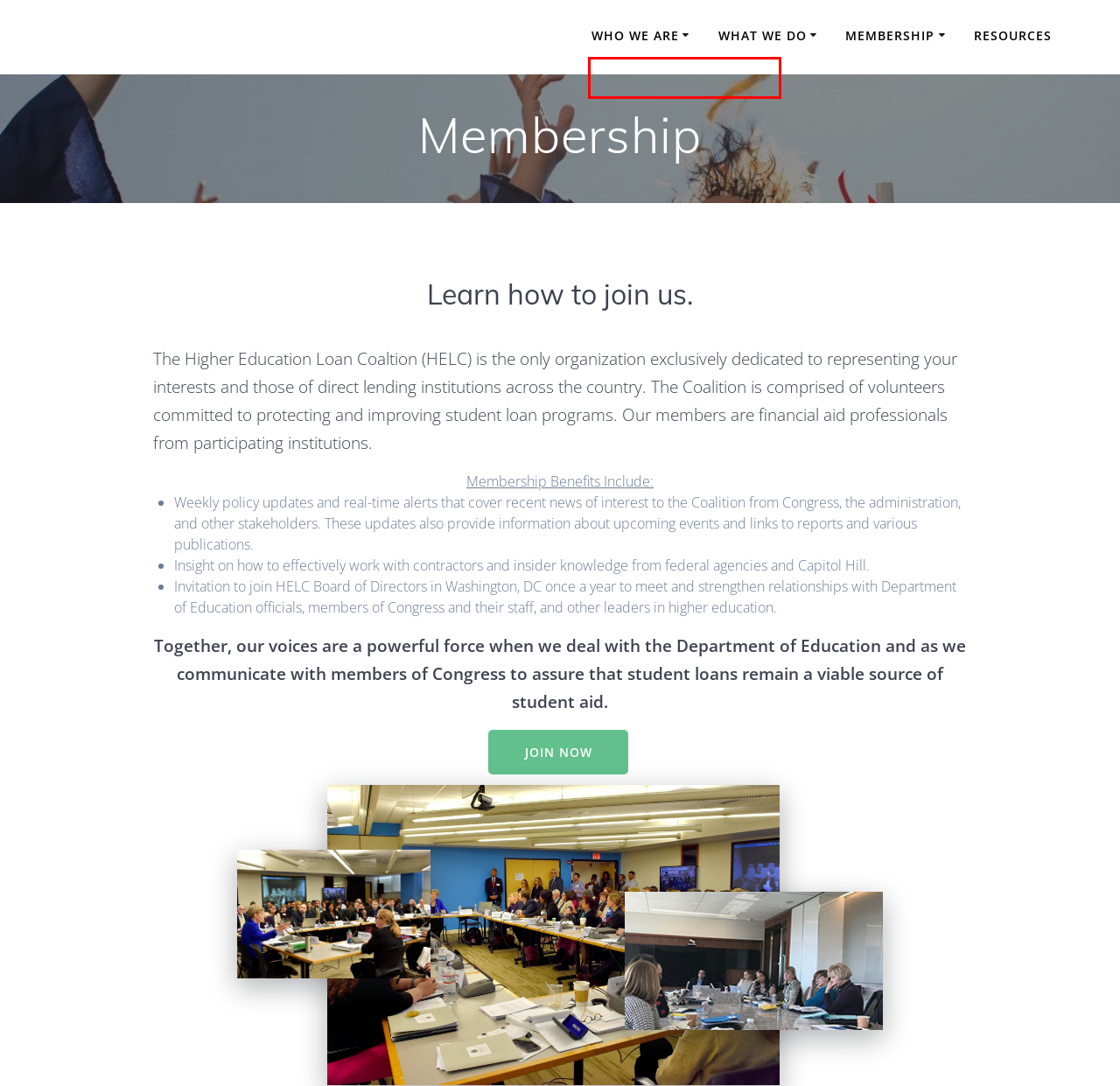Look at the screenshot of a webpage with a red bounding box and select the webpage description that best corresponds to the new page after clicking the element in the red box. Here are the options:
A. Resources – Higher Education Loan Coalition
B. Governance and ByLaws – Higher Education Loan Coalition
C. Positions and Documents – Higher Education Loan Coalition
D. About Us – Higher Education Loan Coalition
E. Higher Education Loan Coalition
F. Membership Enrollment and Payment – Higher Education Loan Coalition
G. Support – Higher Education Loan Coalition
H. Mission and Goals – Higher Education Loan Coalition

D